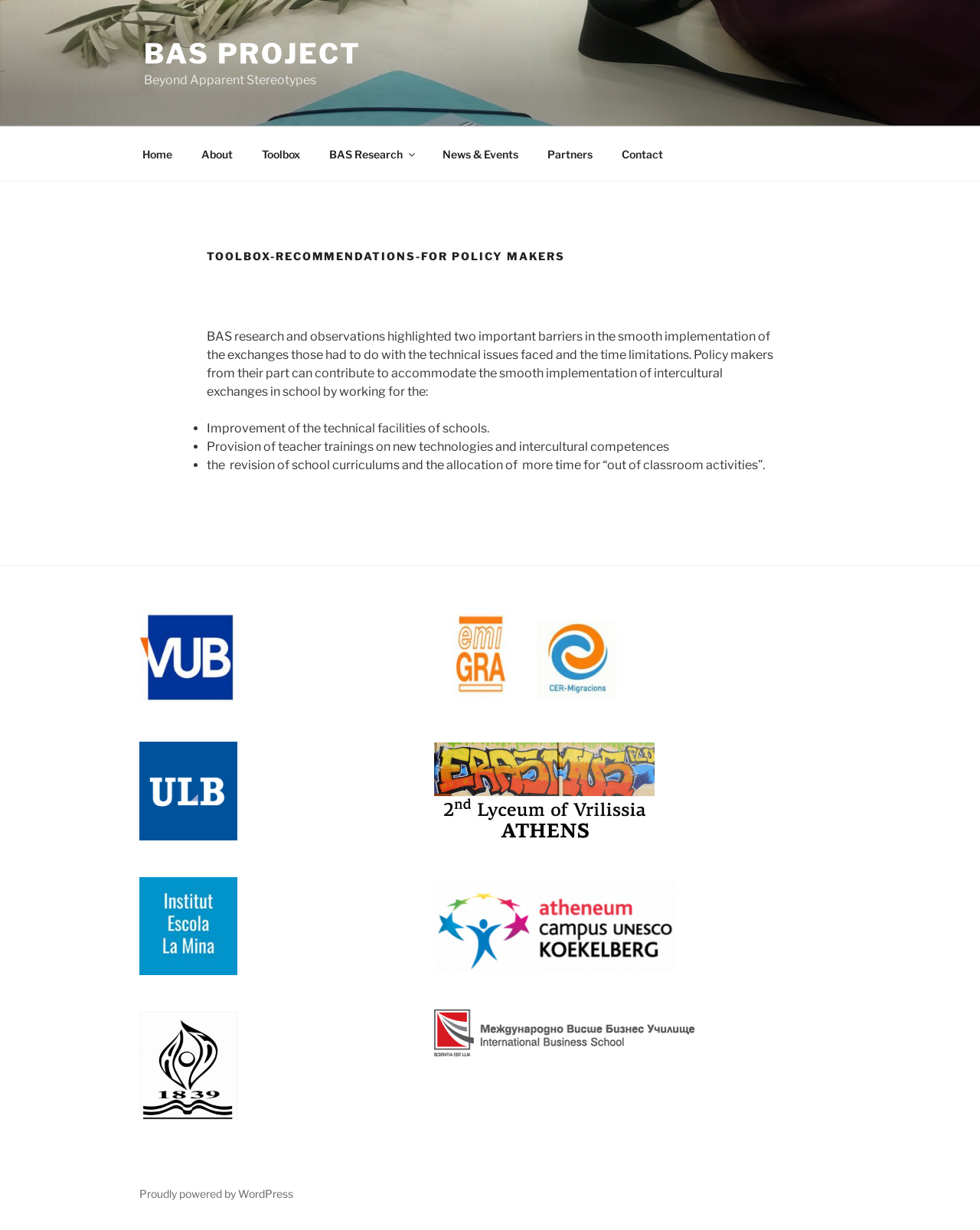What is the name of the project?
Give a comprehensive and detailed explanation for the question.

The name of the project can be found in the top-left corner of the webpage, where it says 'Toolbox-Recommendations-For policy makers – BAS Project'. This is also the title of the webpage.